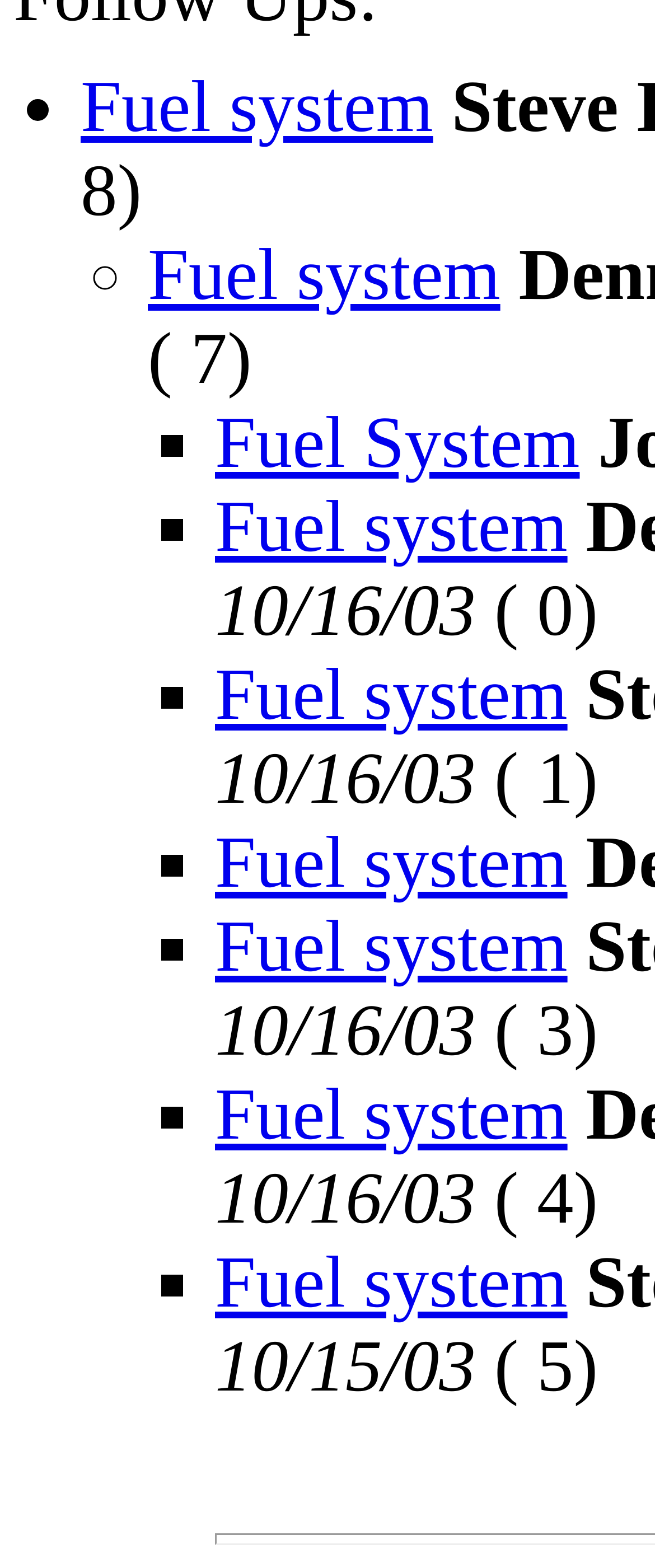Provide the bounding box coordinates of the HTML element this sentence describes: "aria-label="Last Name" name="last-name" placeholder="Last Name"". The bounding box coordinates consist of four float numbers between 0 and 1, i.e., [left, top, right, bottom].

None